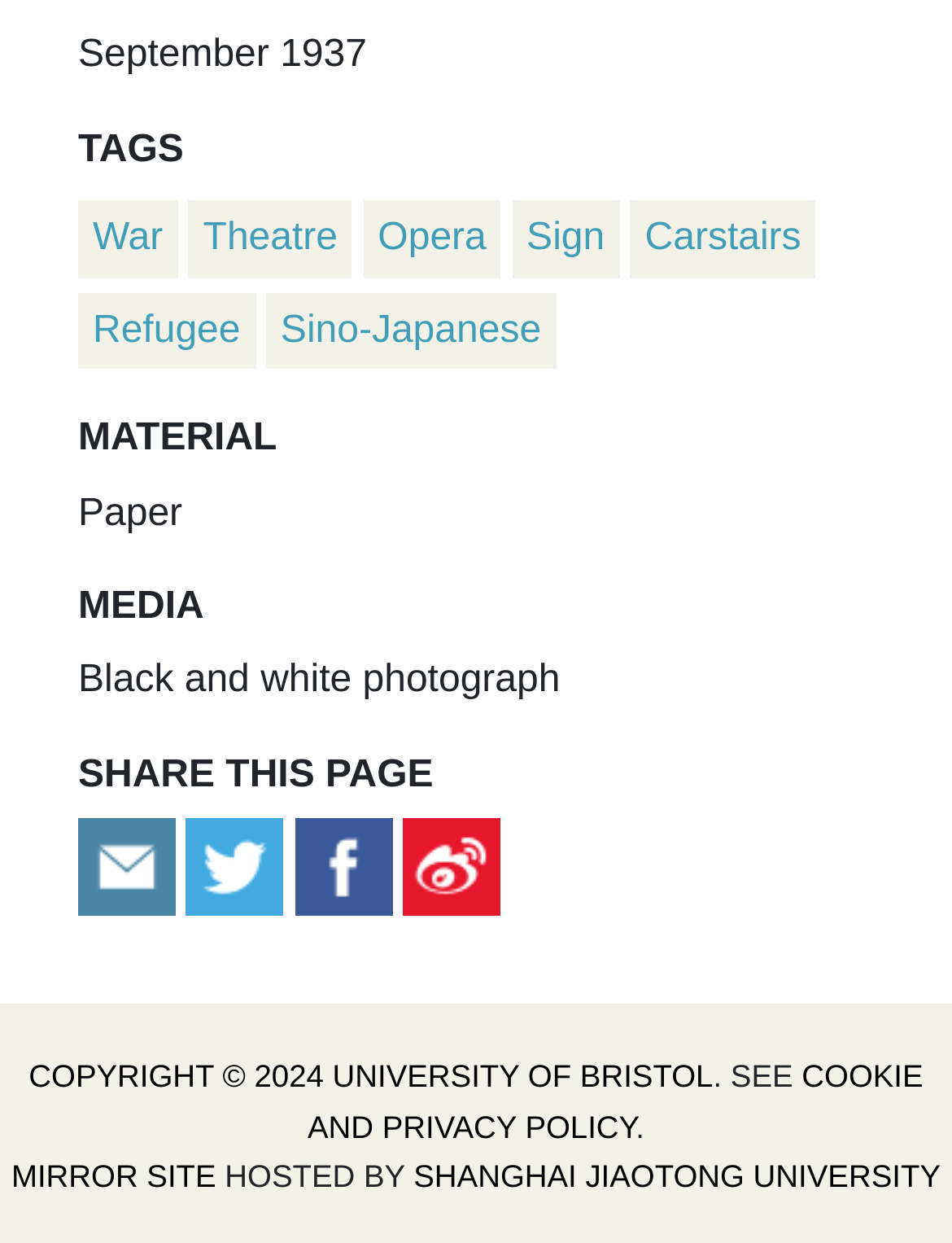With reference to the image, please provide a detailed answer to the following question: How many links are under the 'TAGS' heading?

Under the 'TAGS' heading, there are 6 links: 'War', 'Theatre', 'Opera', 'Sign', 'Carstairs', and 'Refugee'. These links are arranged horizontally and have bounding boxes with y-coordinates ranging from 0.175 to 0.282.